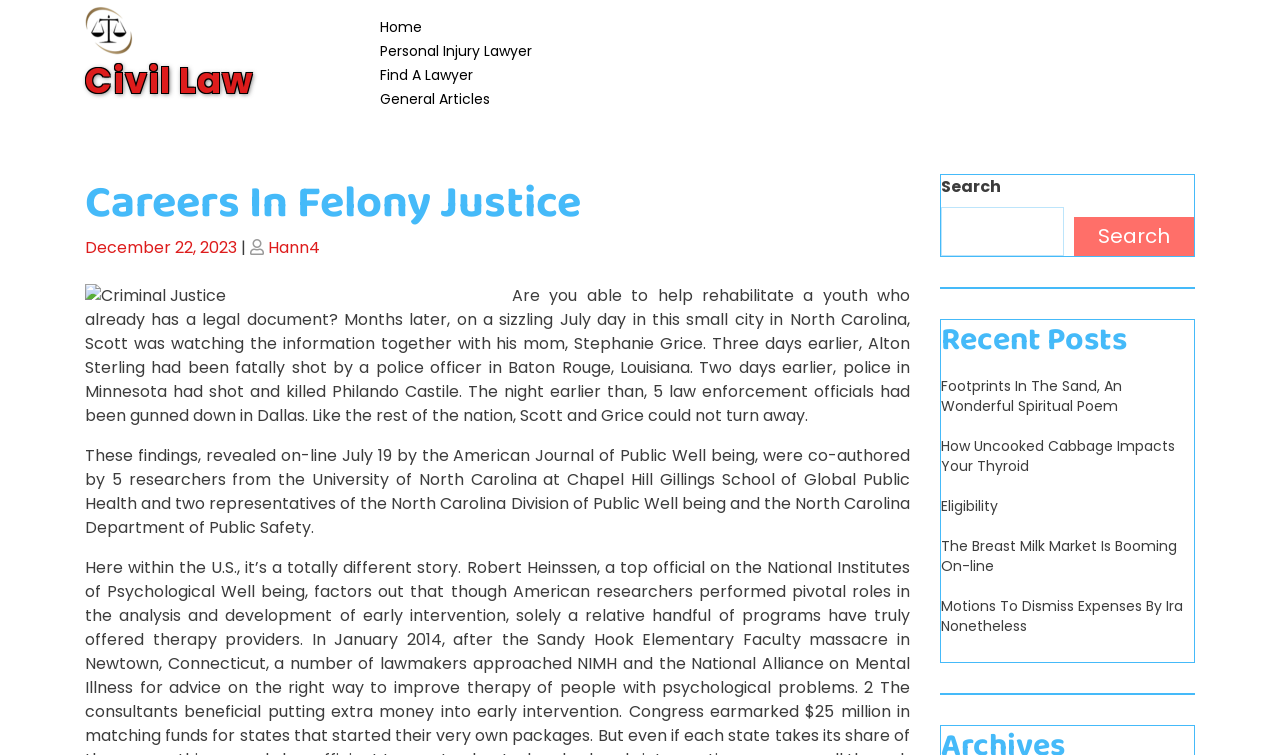Please provide a short answer using a single word or phrase for the question:
What is the name of the university mentioned in the article?

University of North Carolina at Chapel Hill